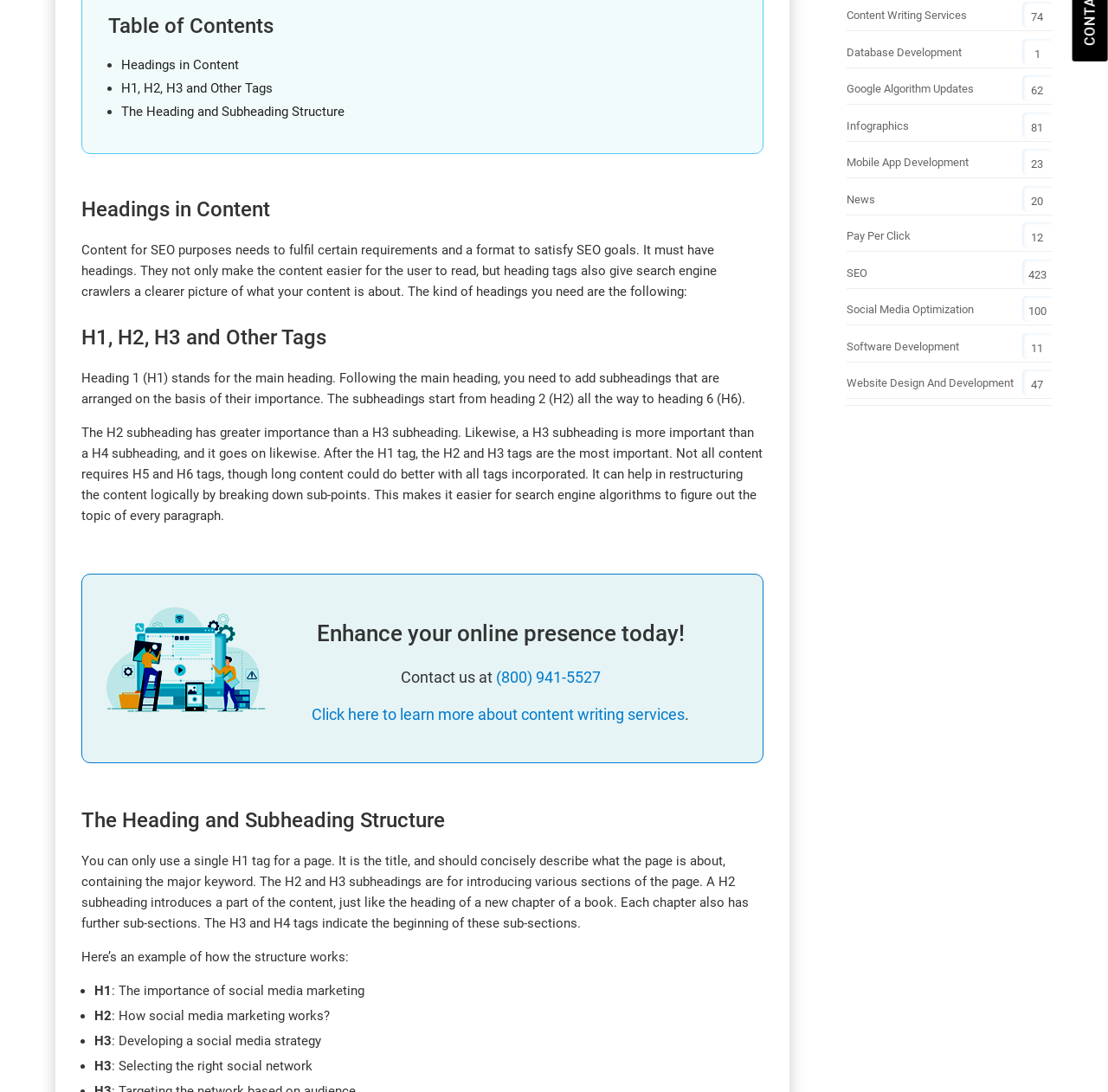Extract the bounding box coordinates for the UI element described by the text: "Headings in Content". The coordinates should be in the form of [left, top, right, bottom] with values between 0 and 1.

[0.109, 0.052, 0.216, 0.067]